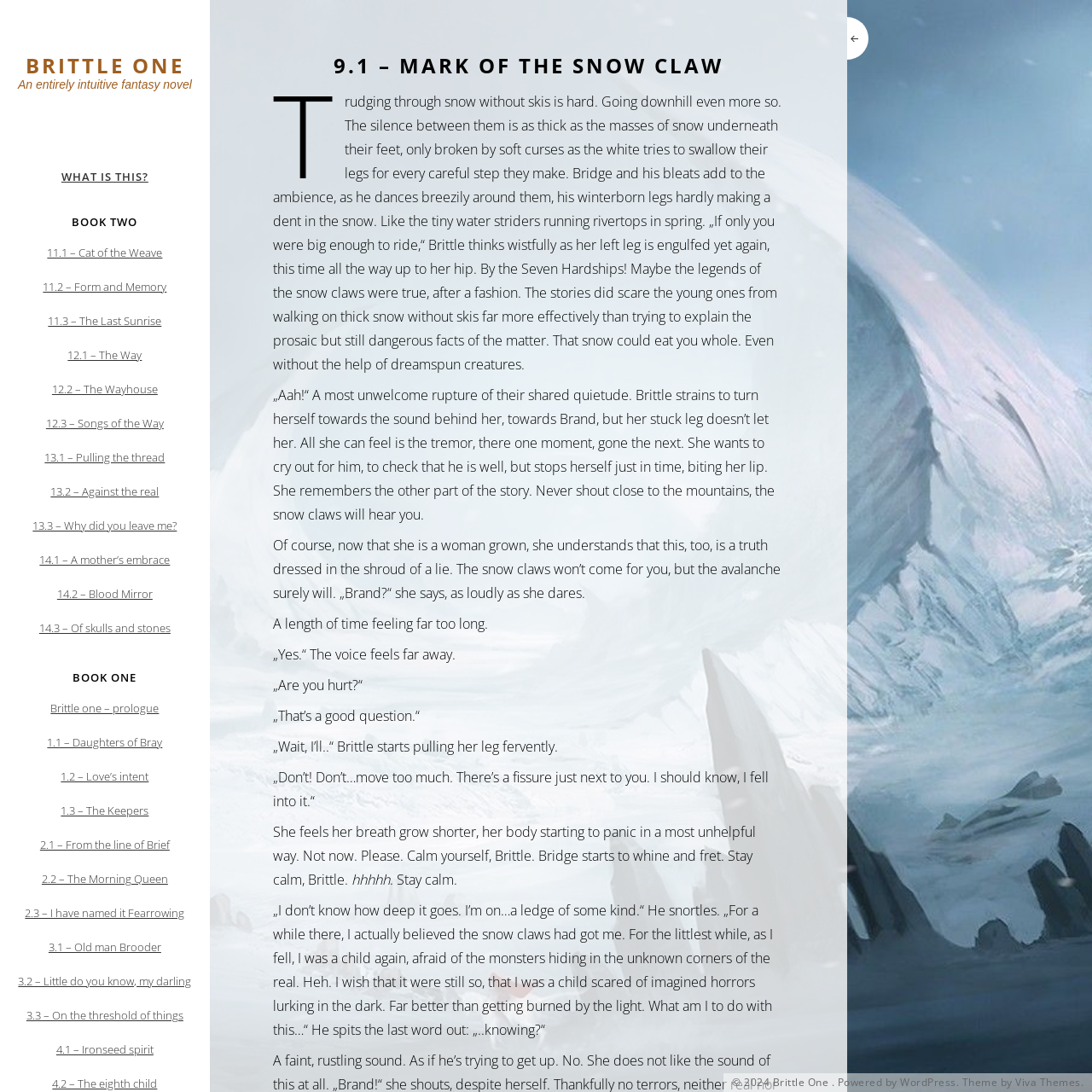Please identify the bounding box coordinates of the element on the webpage that should be clicked to follow this instruction: "Click on the 'Getting Started with ChatGPT' link". The bounding box coordinates should be given as four float numbers between 0 and 1, formatted as [left, top, right, bottom].

None